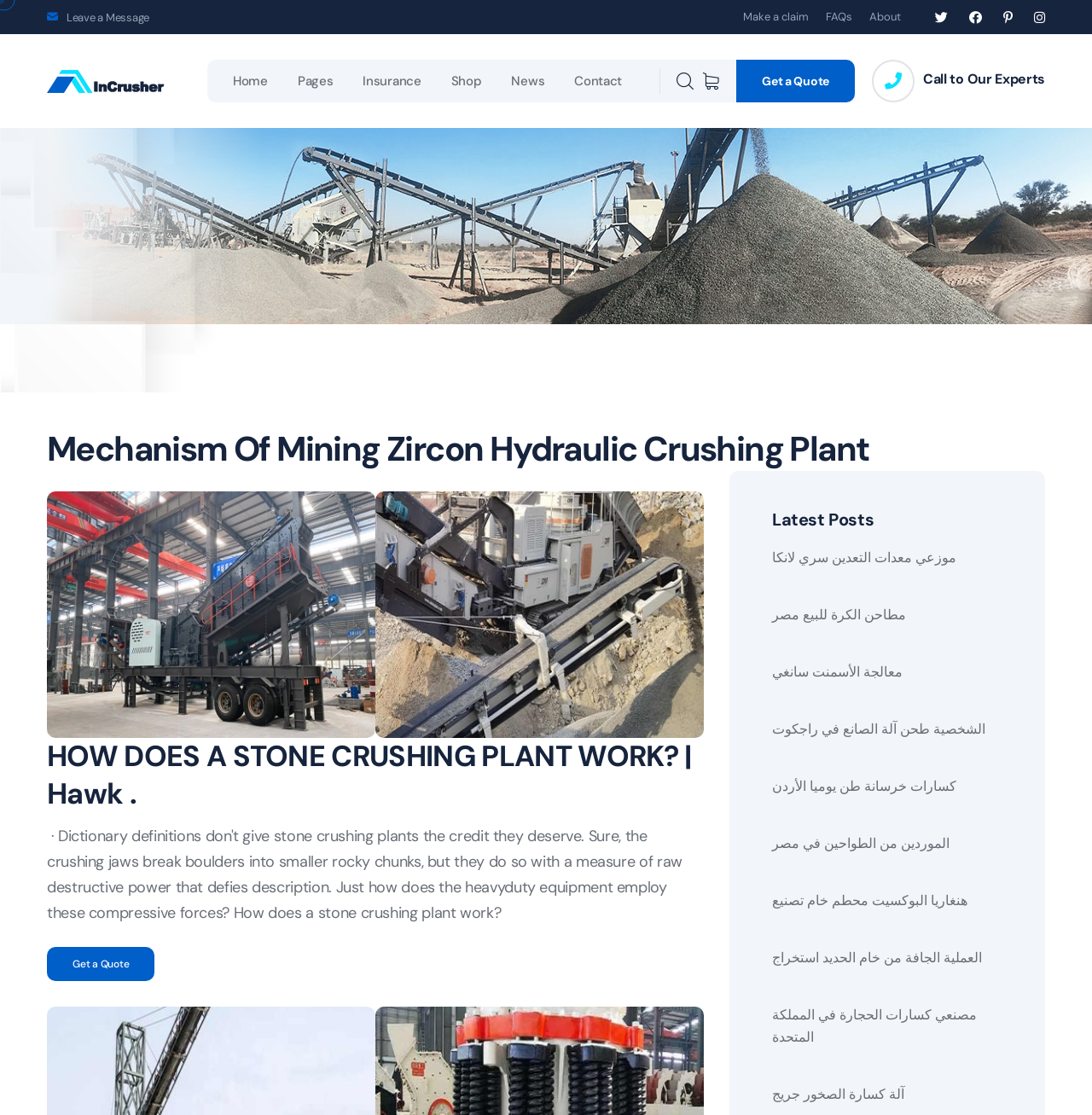Offer a meticulous description of the webpage's structure and content.

The webpage appears to be a template for an insurance company, with a focus on mining and crushing plants. At the top, there are several links, including "Leave a Message", "Make a claim", "FAQs", and "About", which are positioned horizontally across the page. Below these links, there are social media icons, represented by Unicode characters.

The main content of the page is divided into two sections. On the left, there is a navigation menu with links to "Home", "Pages", "Insurance", "Shop", "News", and "Contact". Below this menu, there is a call-to-action button "Get a Quote".

On the right side of the page, there is a heading "Mechanism Of Mining Zircon Hydraulic Crushing Plant" followed by two images and a heading "HOW DOES A STONE CRUSHING PLANT WORK? | Hawk.". Below these images, there is a link to the same topic. Further down, there is a section titled "Latest Posts" with six links to various articles related to mining and crushing plants.

At the bottom of the page, there is another call-to-action button "Get a Quote" and a link "Call to Our Experts". Overall, the webpage appears to be a template for an insurance company that specializes in mining and crushing plants, with a focus on providing information and services to customers in this industry.